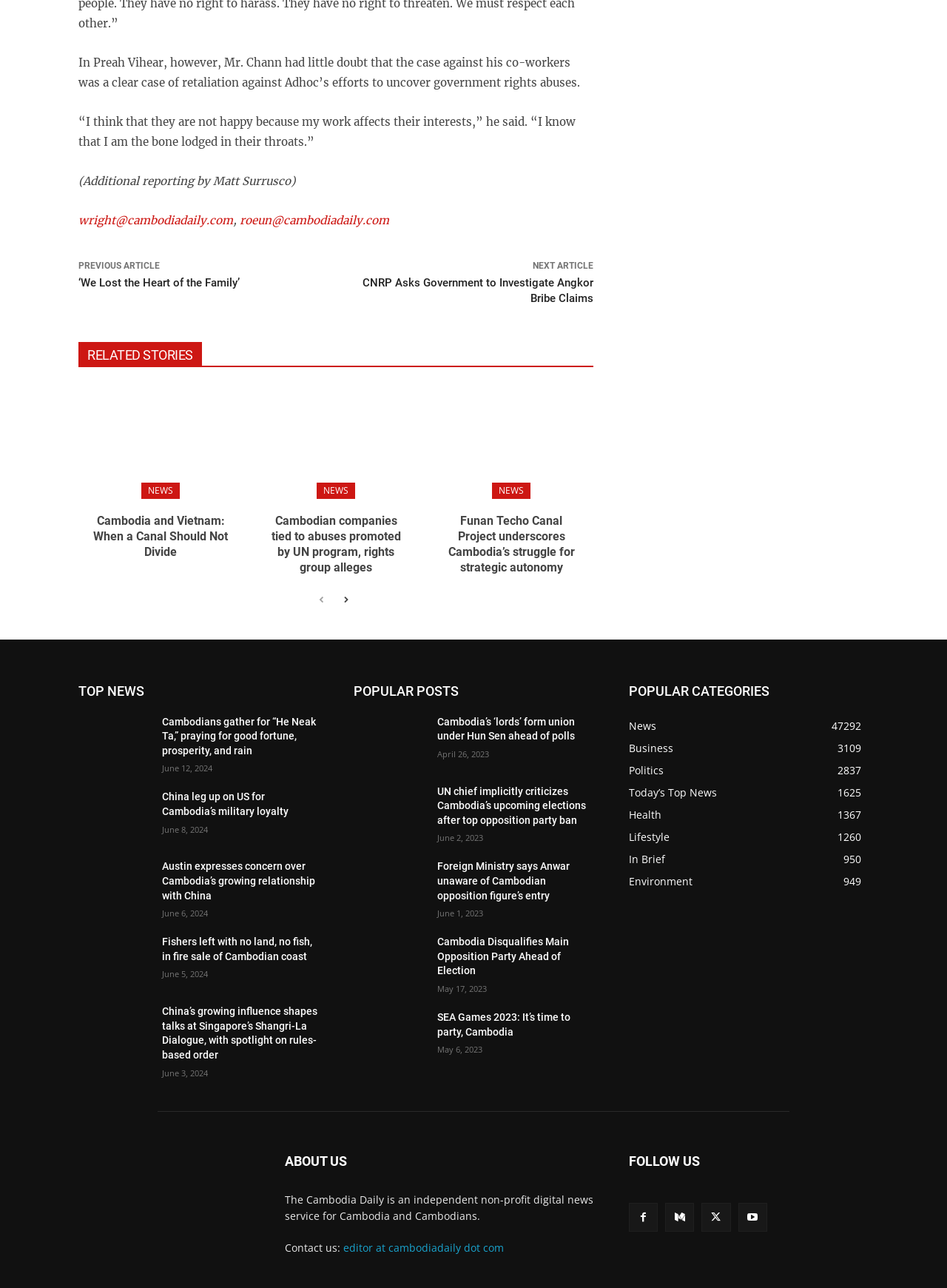Please predict the bounding box coordinates (top-left x, top-left y, bottom-right x, bottom-right y) for the UI element in the screenshot that fits the description: wright@cambodiadaily.com

[0.083, 0.165, 0.246, 0.176]